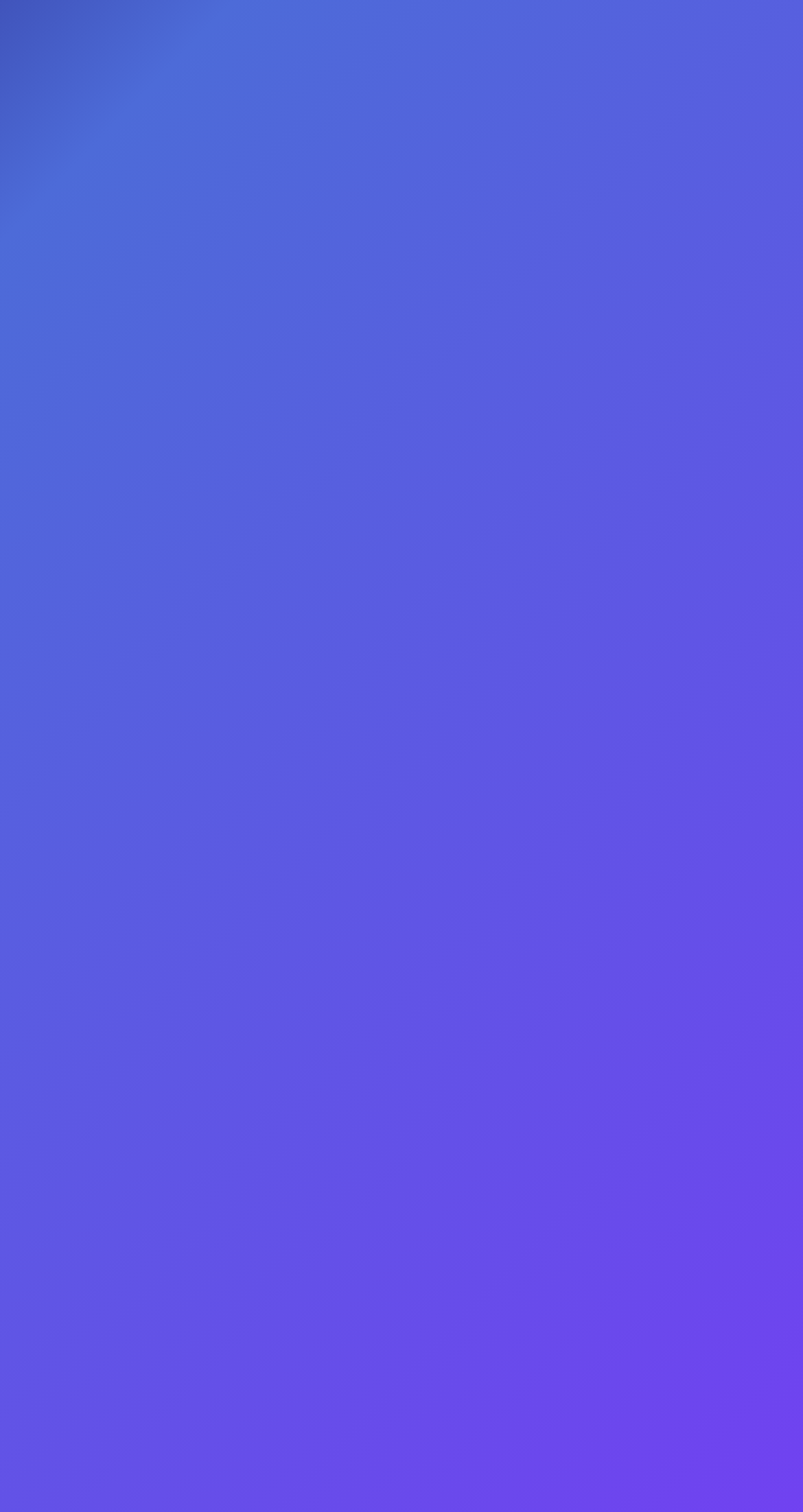How can a user create an account on the website?
Look at the image and answer the question using a single word or phrase.

By clicking 'Create an account'